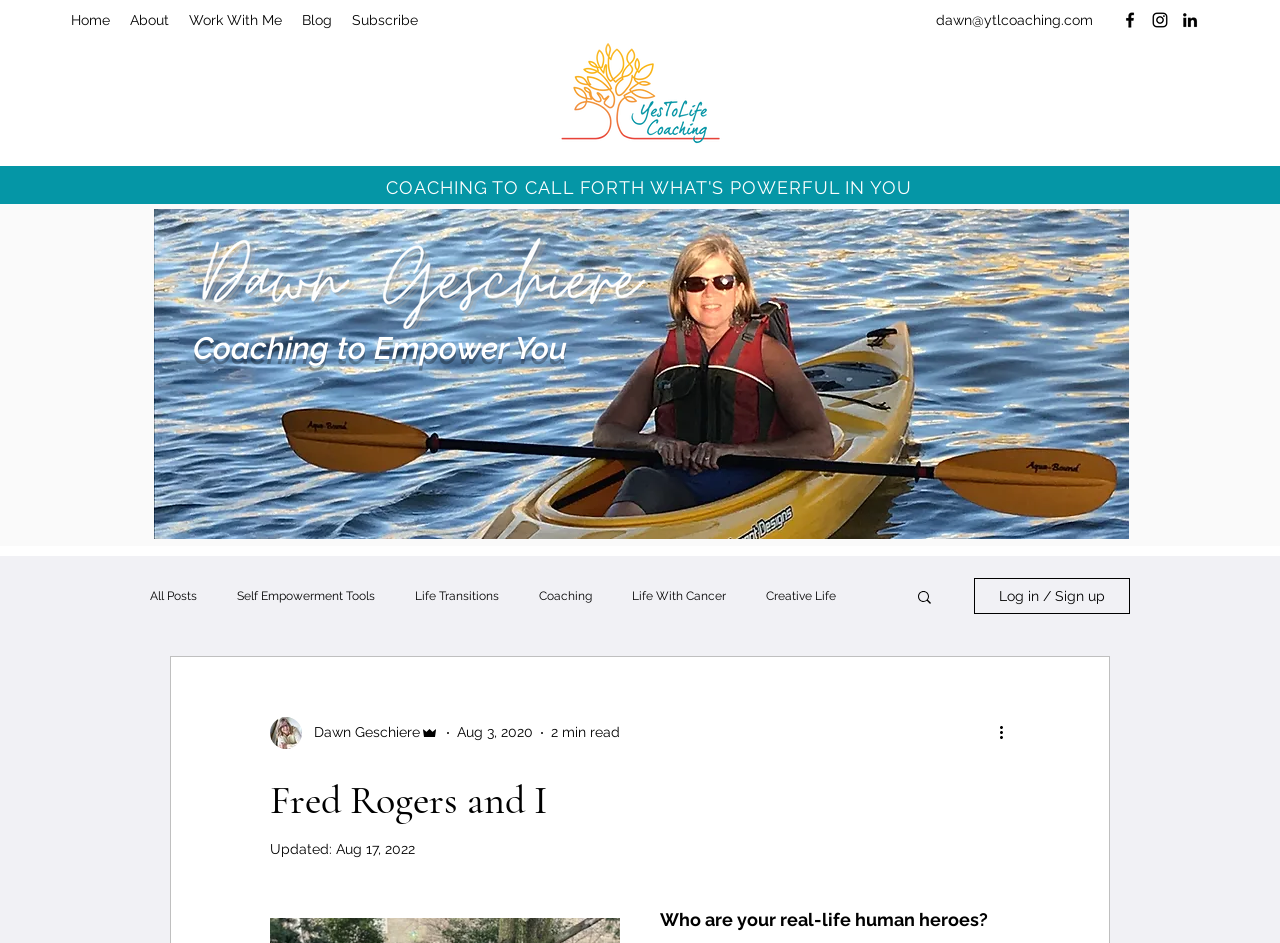Answer with a single word or phrase: 
What is the name of the coaching service?

YesToLife Coaching